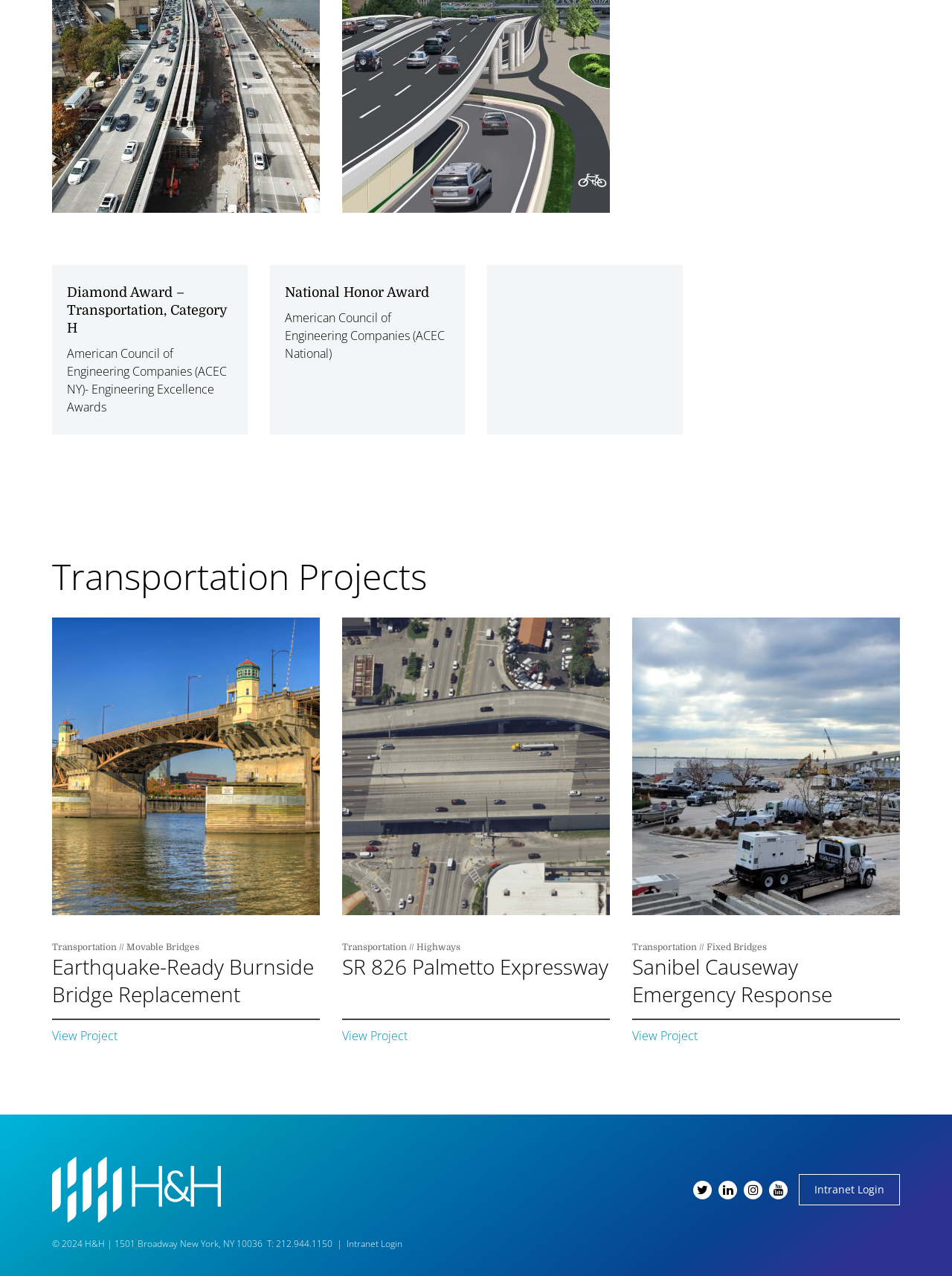What is the address of the company?
Please look at the screenshot and answer in one word or a short phrase.

1501 Broadway New York, NY 10036